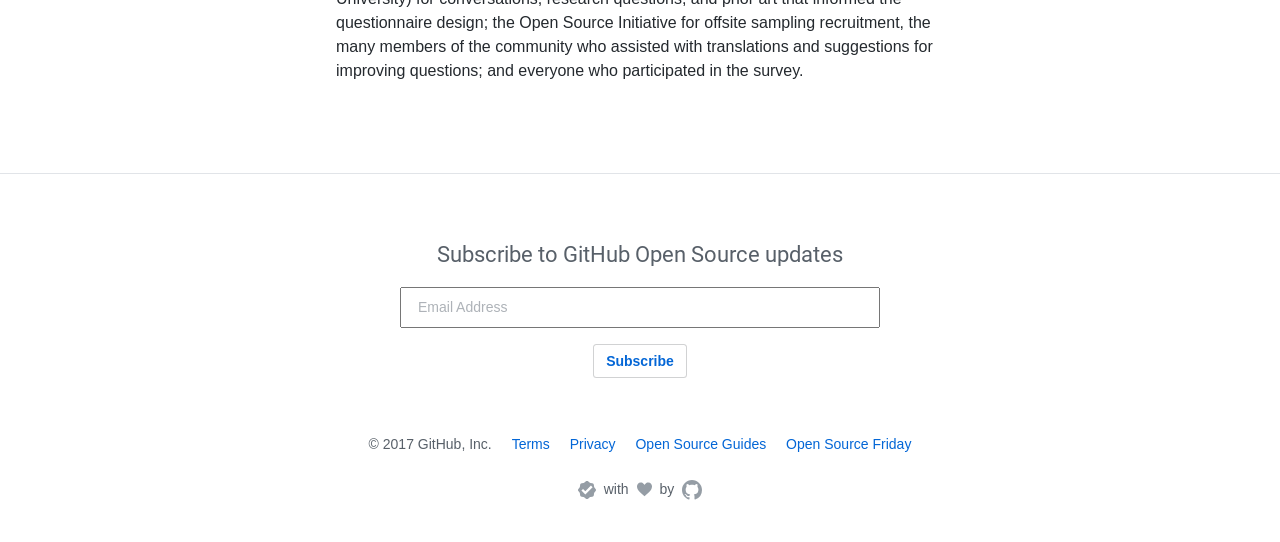Answer the question below with a single word or a brief phrase: 
What is the theme of the webpage?

Open Source